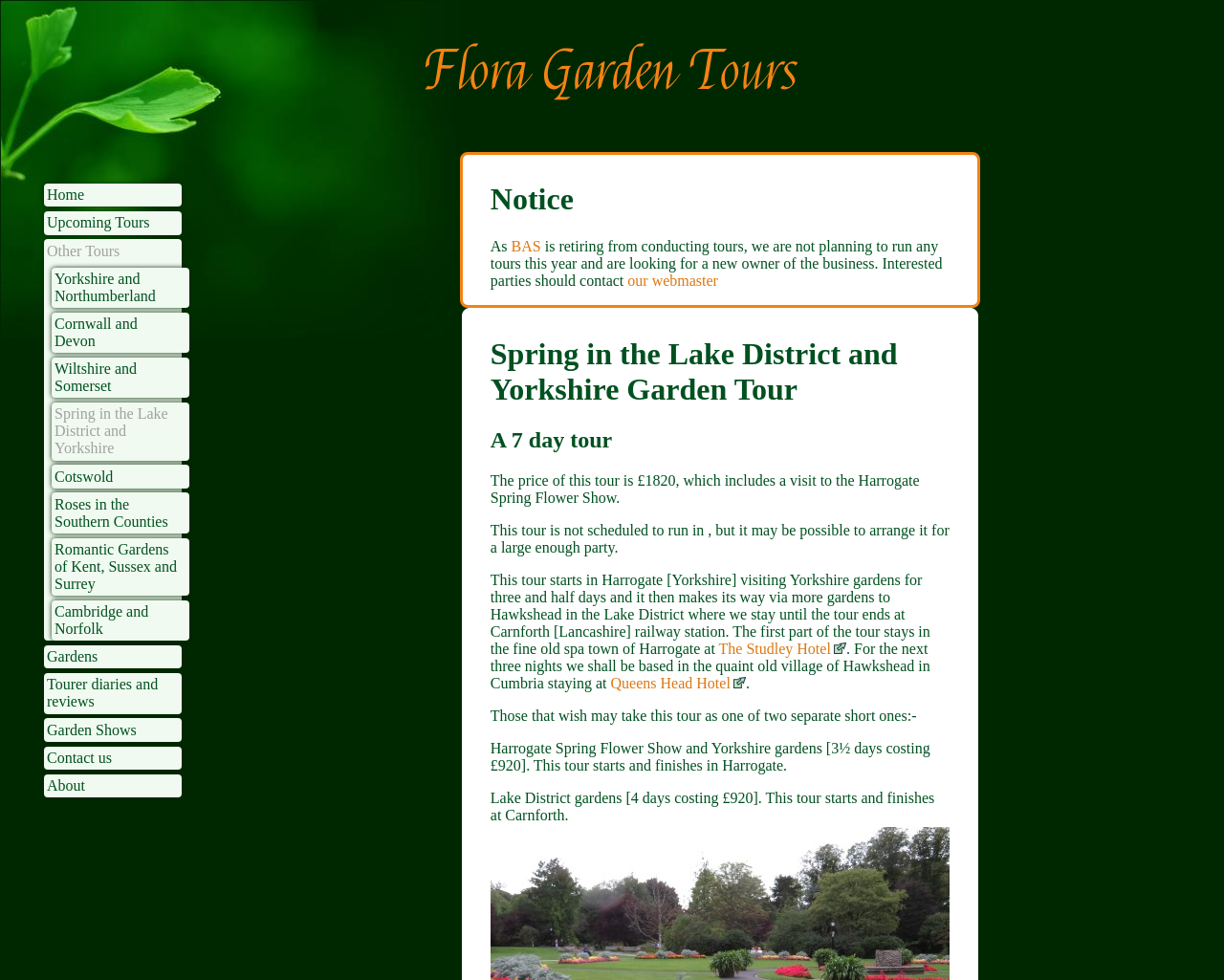What is the name of the hotel where the tour group will stay in Hawkshead?
Please answer the question with a detailed response using the information from the screenshot.

According to the webpage, the tour group will stay at the Queens Head Hotel in Hawkshead, Cumbria, for three nights.